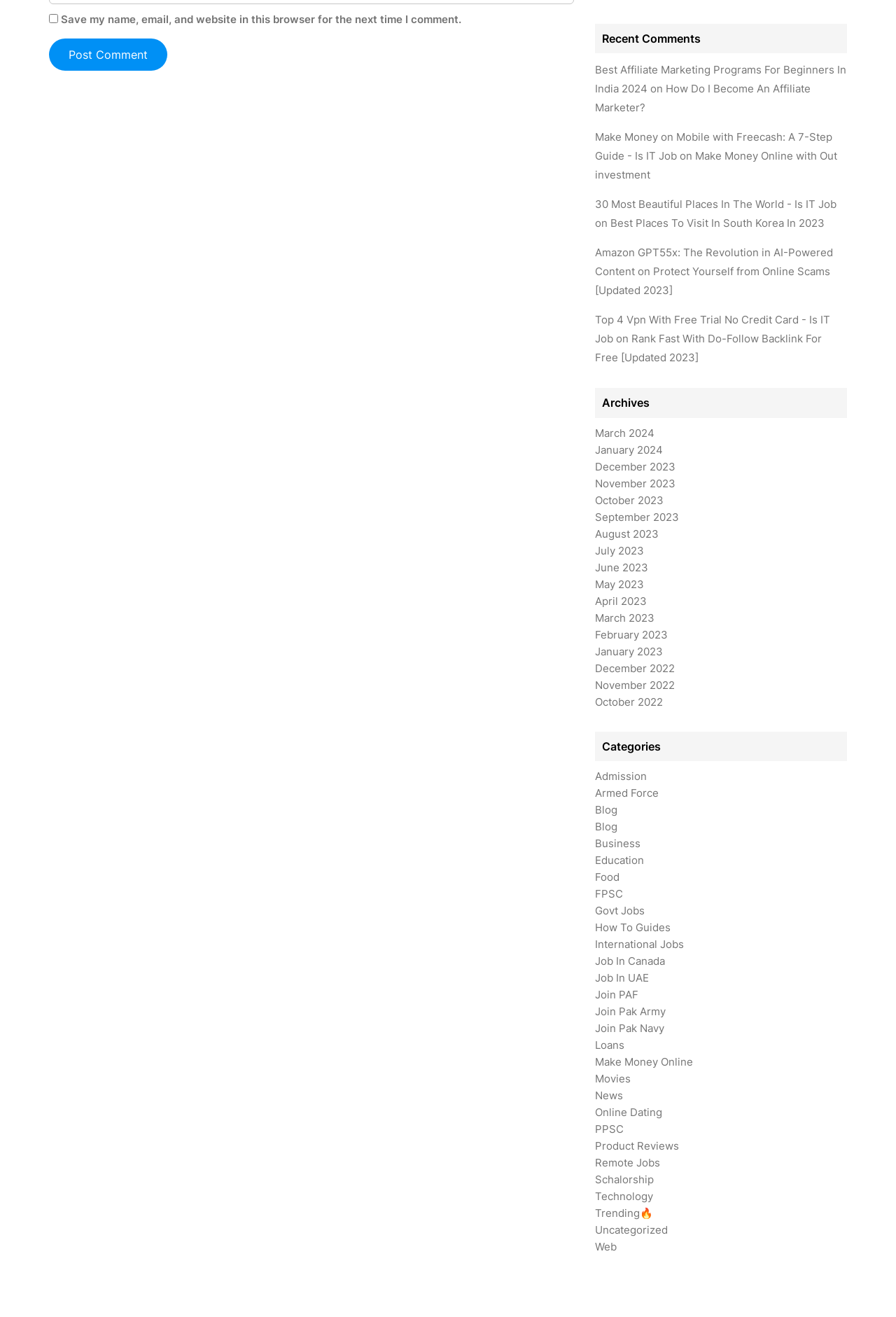Locate the bounding box coordinates of the item that should be clicked to fulfill the instruction: "View archives for March 2024".

[0.664, 0.324, 0.73, 0.334]